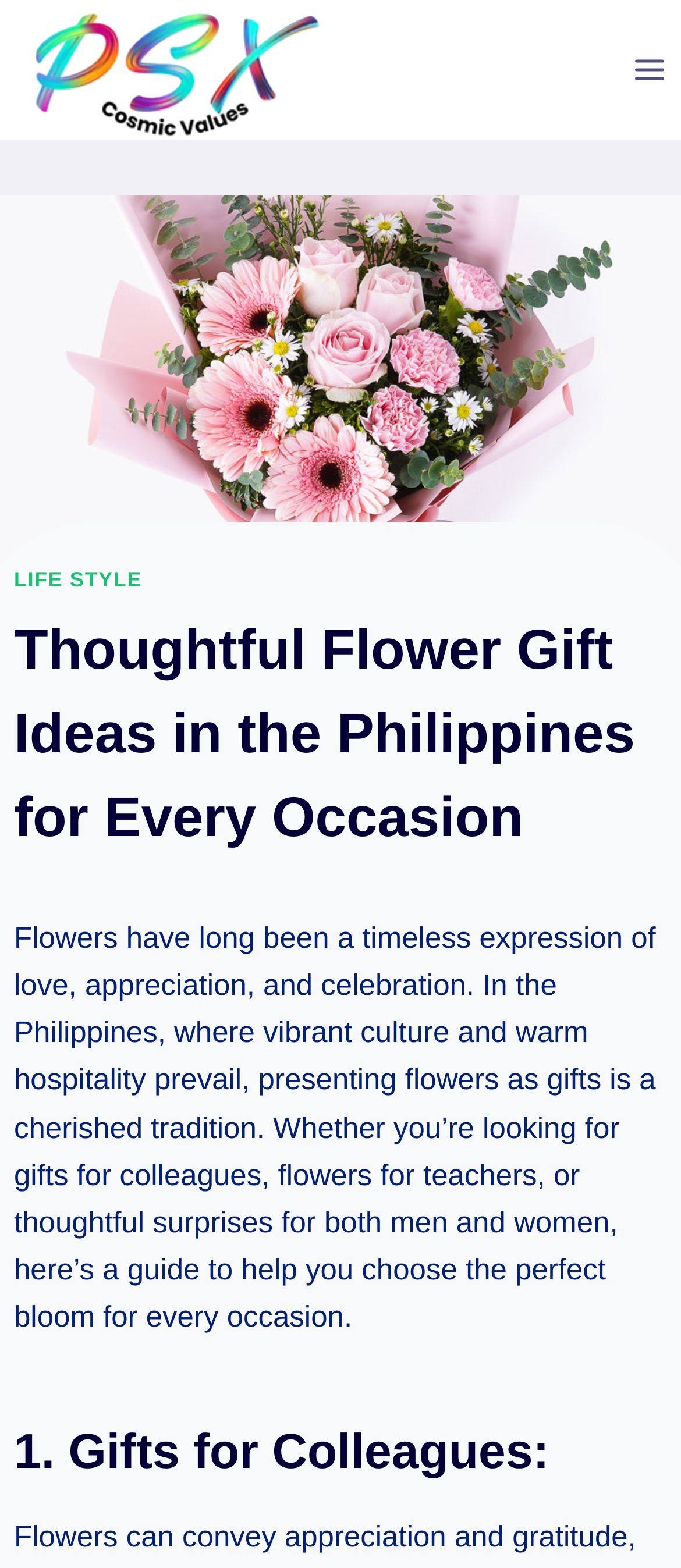Using the description "alt="Site Logo"", locate and provide the bounding box of the UI element.

[0.0, 0.0, 0.513, 0.089]